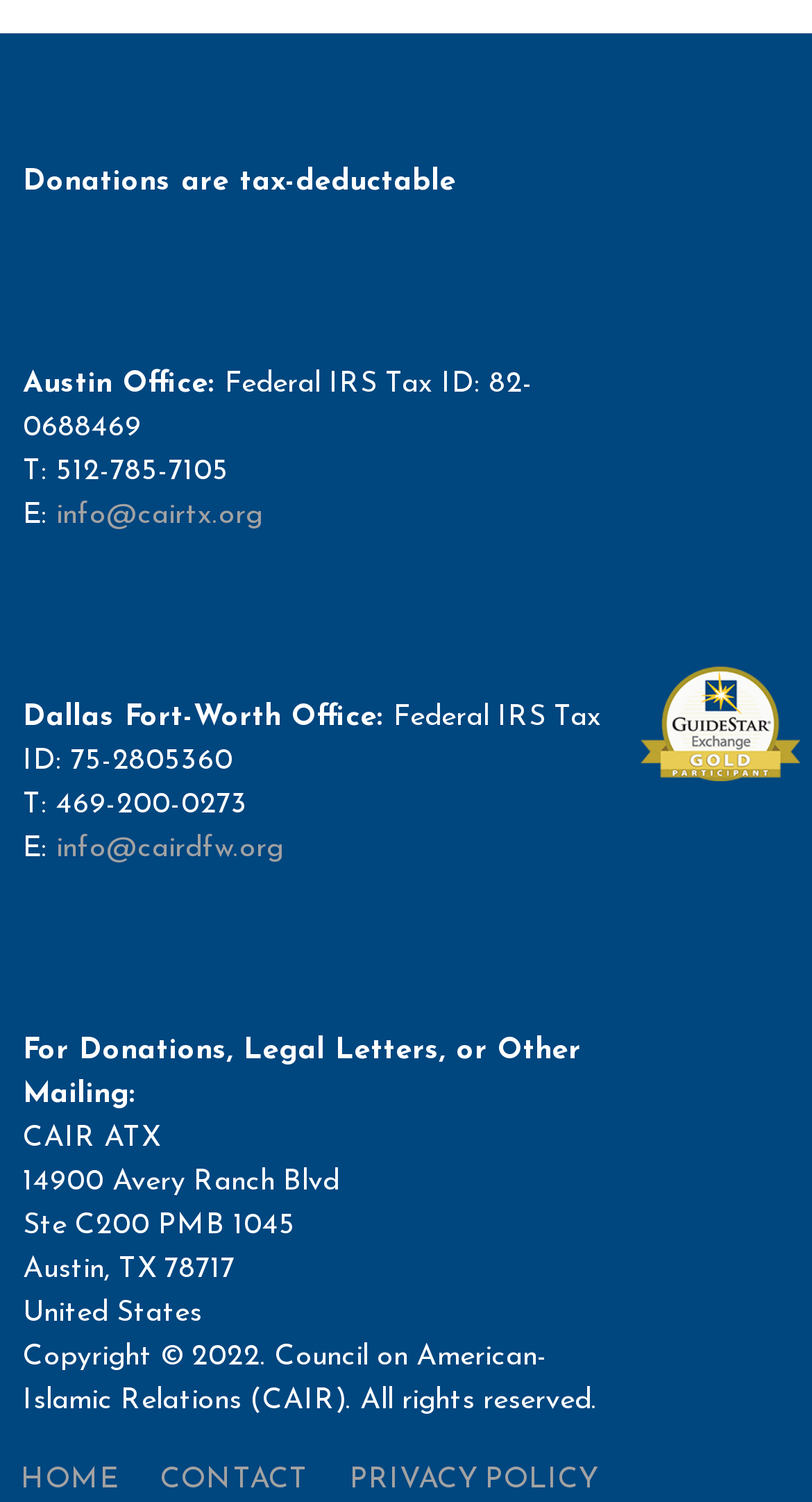Please respond in a single word or phrase: 
What is the email address for the Dallas Fort-Worth office?

info@cairdfw.org